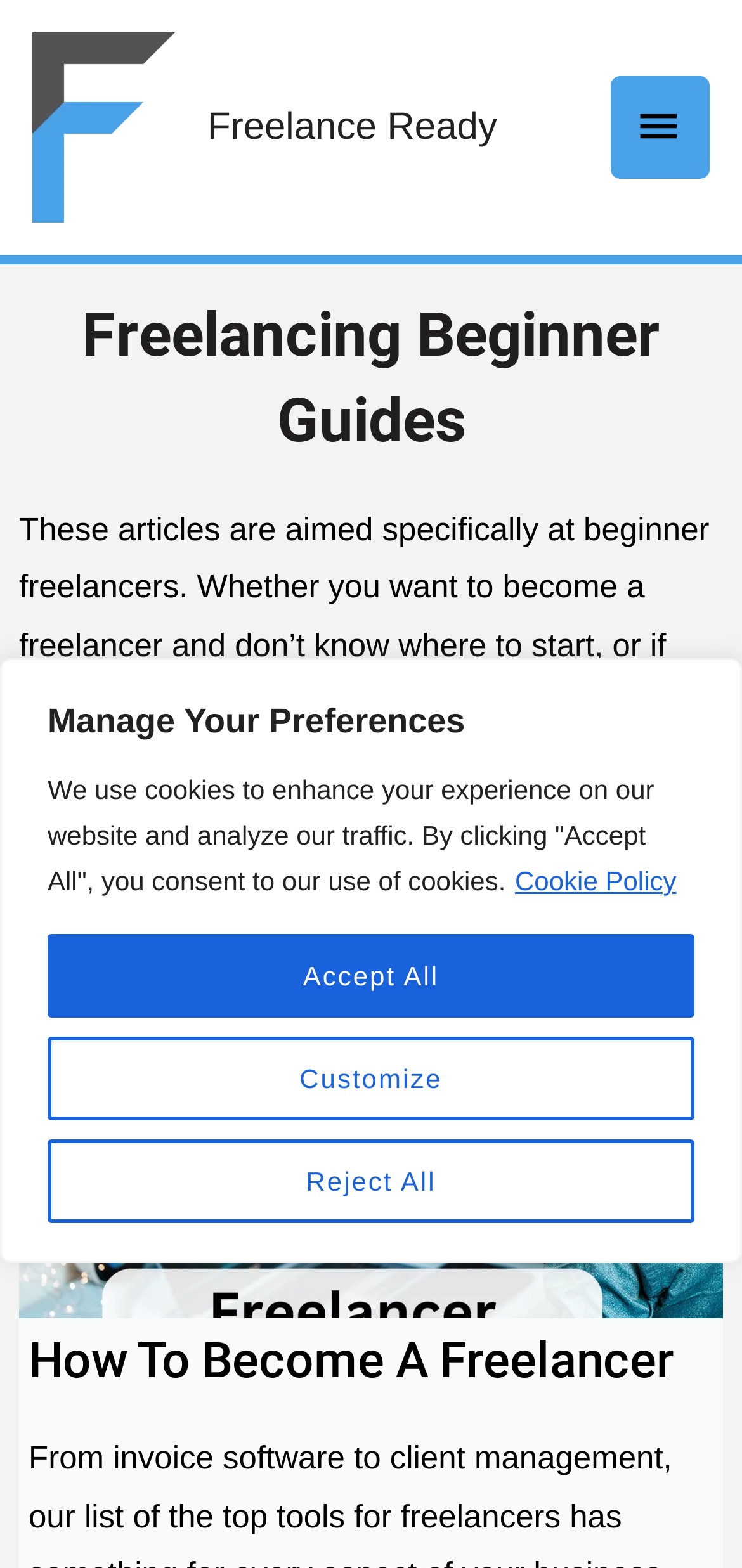What is the name of the website?
Using the image as a reference, answer the question with a short word or phrase.

Freelance Ready